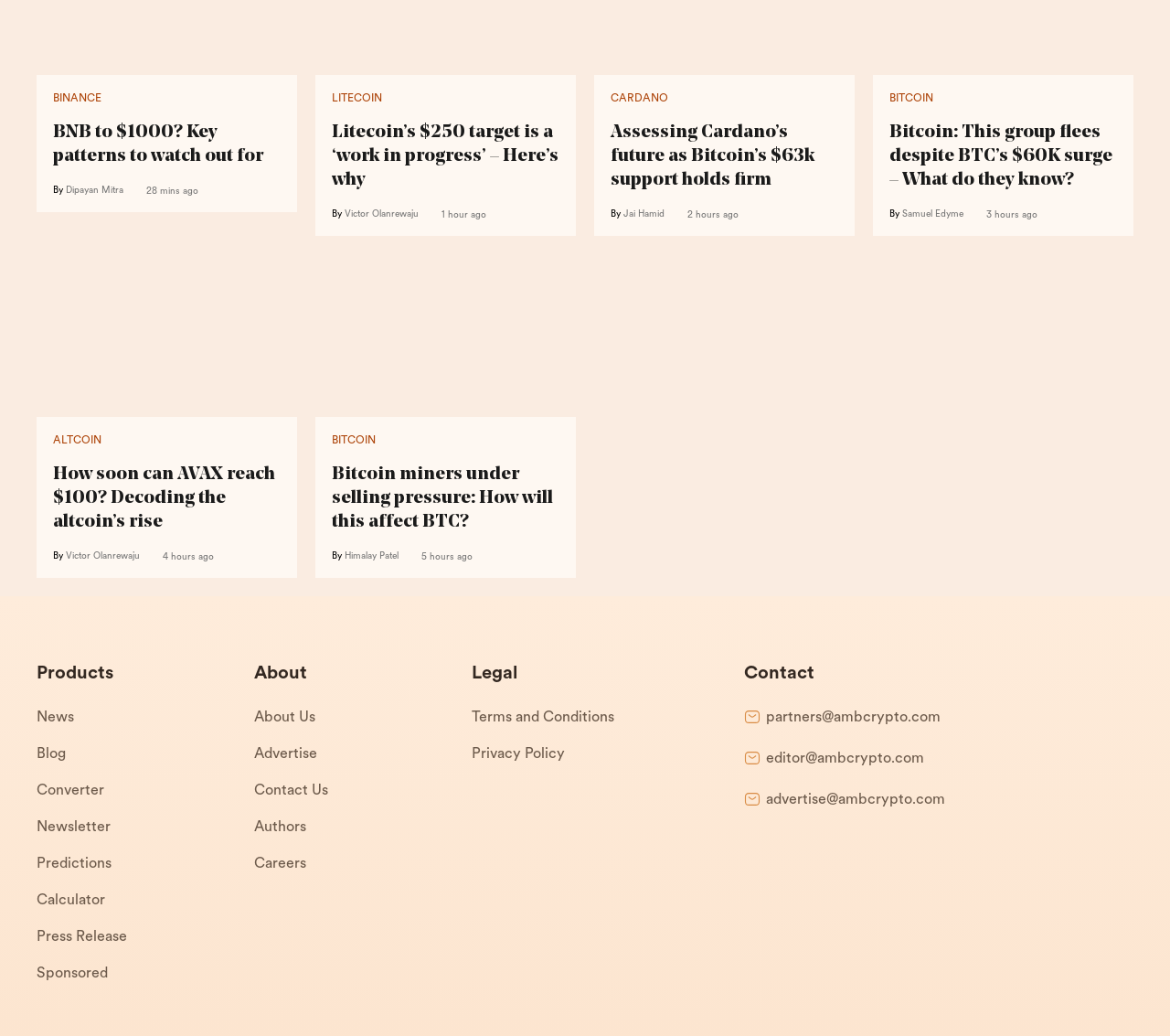With reference to the screenshot, provide a detailed response to the question below:
How many articles are on the front page?

I counted the number of article links on the front page, and there are 5 of them.